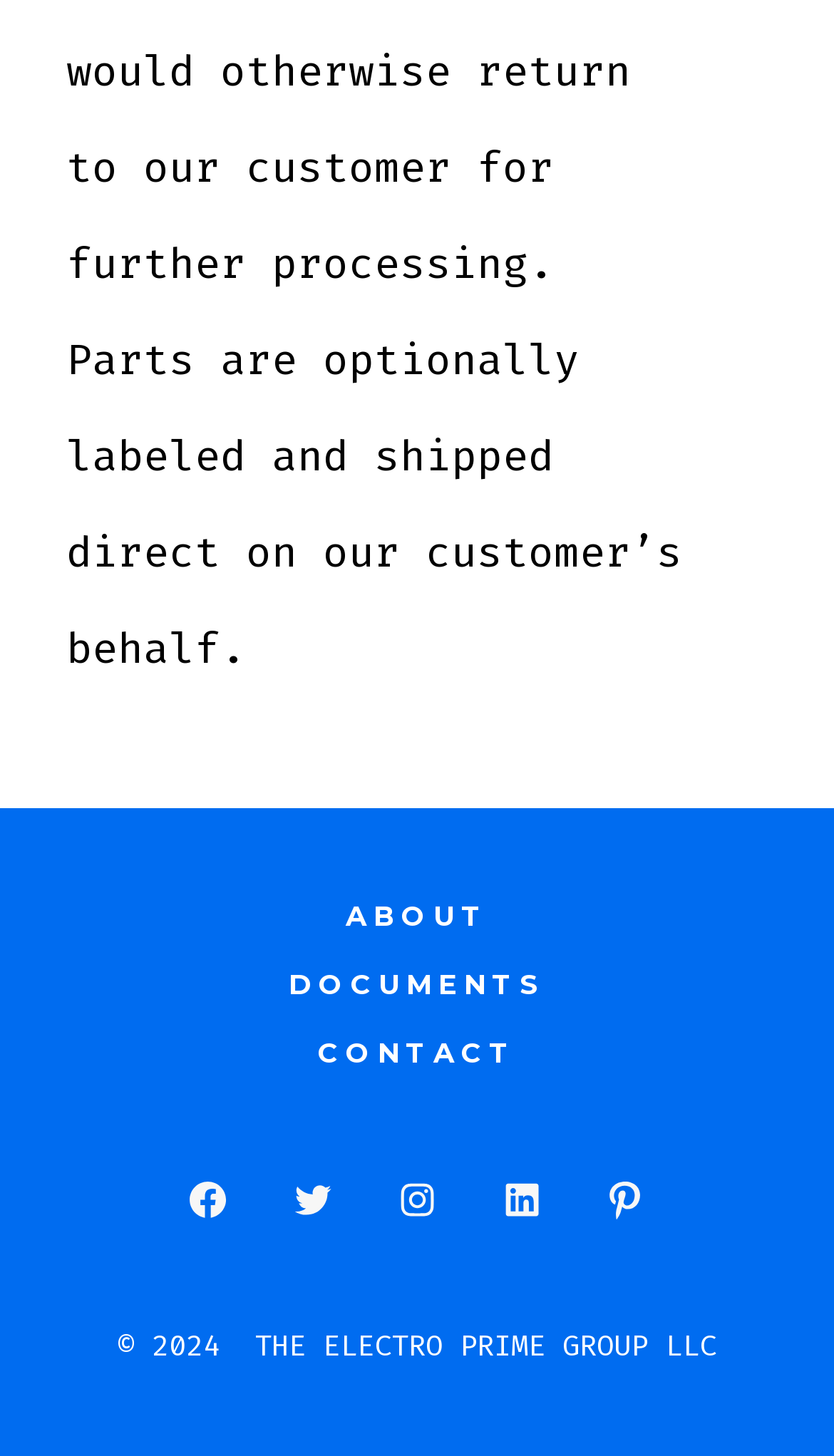Respond with a single word or phrase to the following question:
What is the company name at the bottom of the page?

THE ELECTRO PRIME GROUP LLC